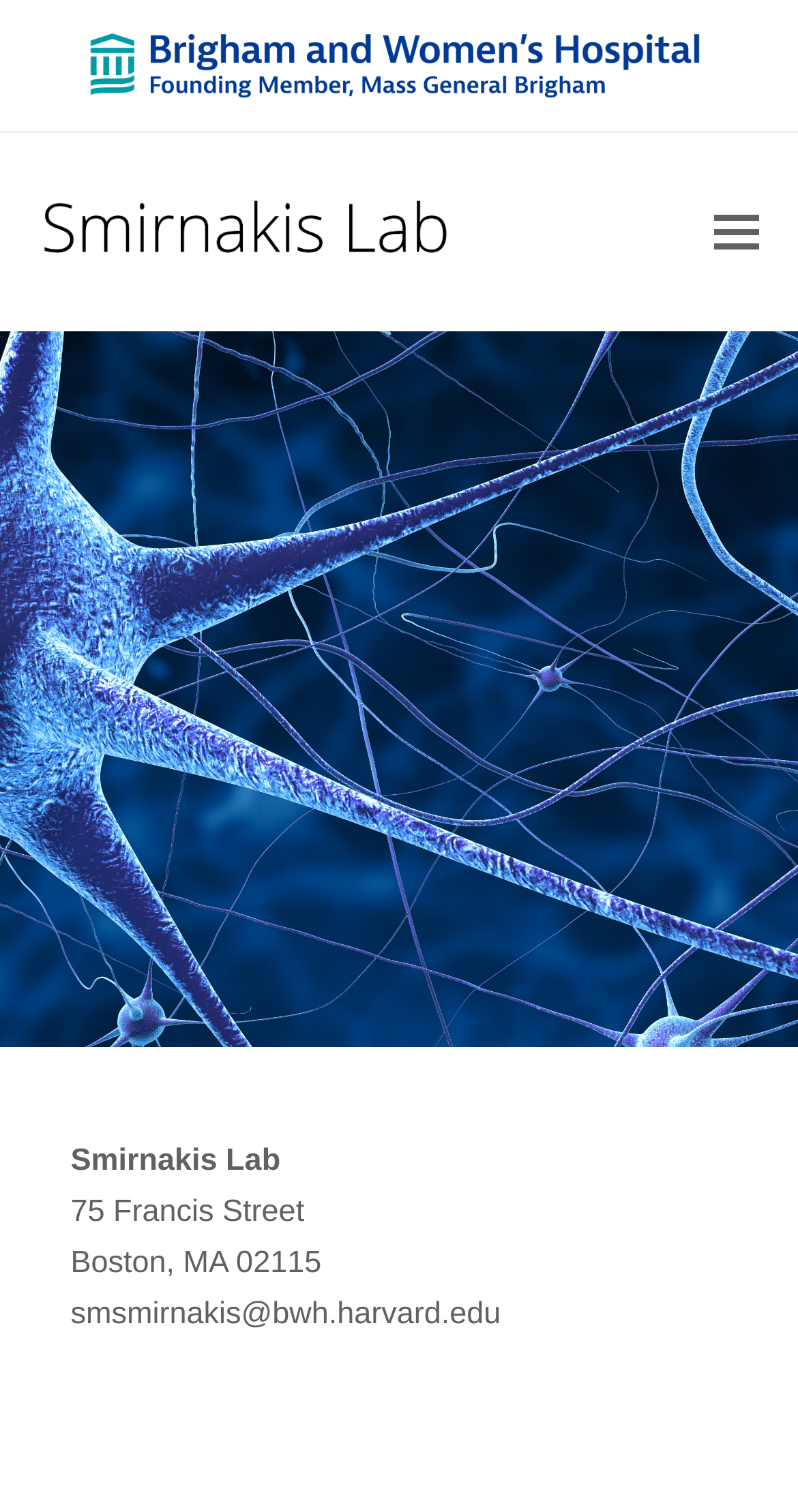How many images are on the webpage?
Based on the visual, give a brief answer using one word or a short phrase.

2